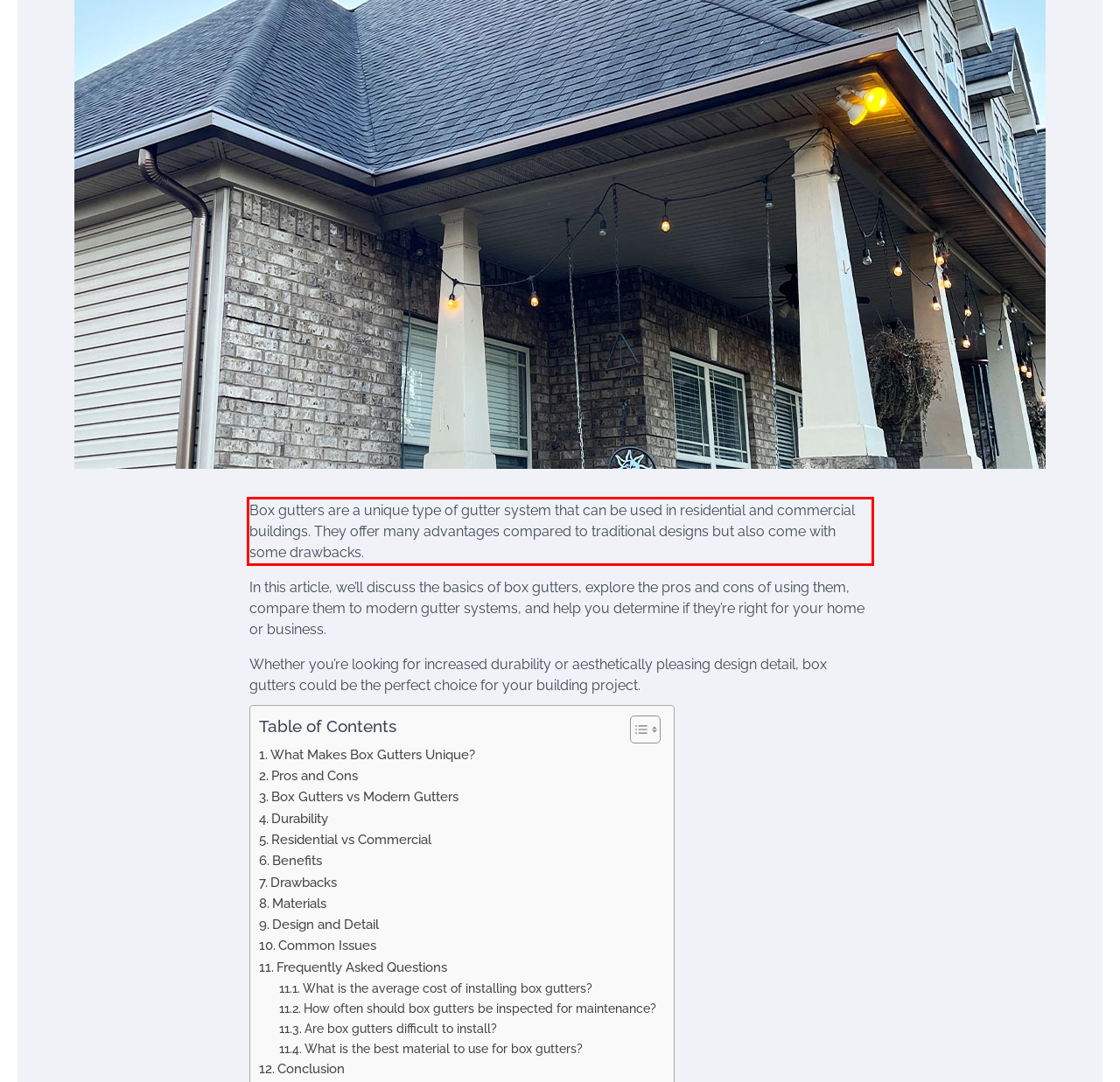Your task is to recognize and extract the text content from the UI element enclosed in the red bounding box on the webpage screenshot.

Box gutters are a unique type of gutter system that can be used in residential and commercial buildings. They offer many advantages compared to traditional designs but also come with some drawbacks.